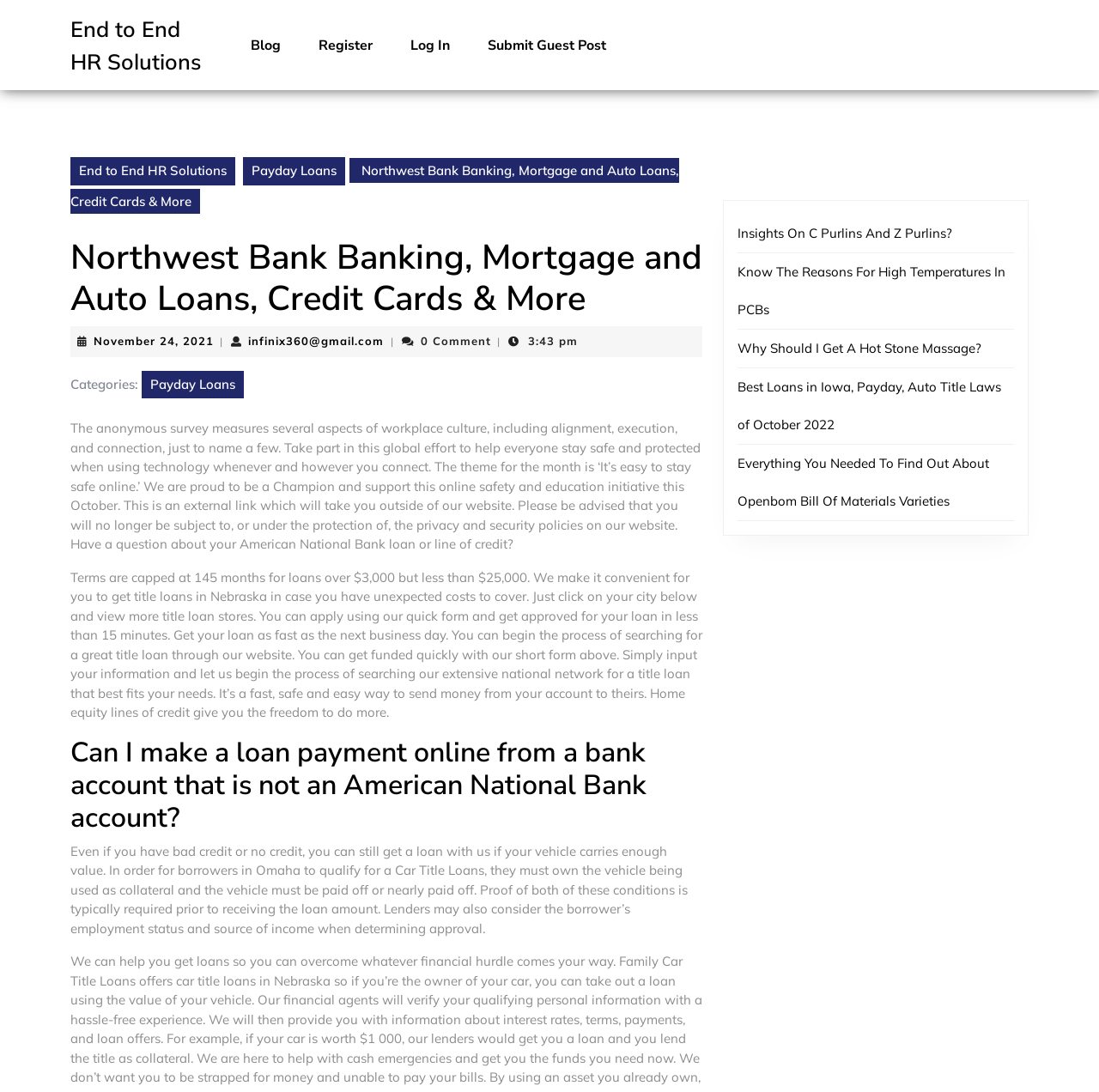Locate the bounding box coordinates of the clickable region to complete the following instruction: "View investor relations contacts."

None